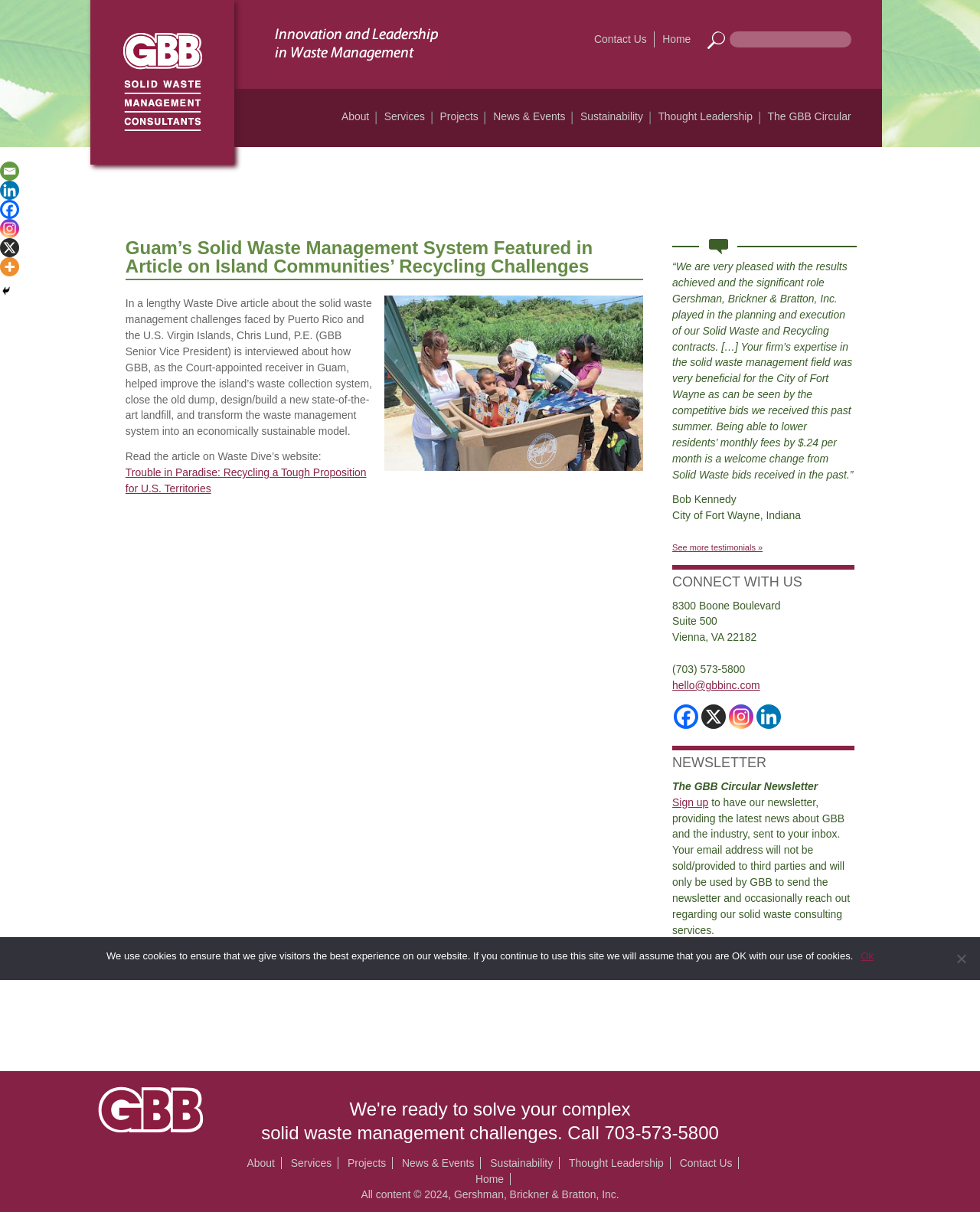What is the role of Chris Lund in the article?
Please craft a detailed and exhaustive response to the question.

Chris Lund is interviewed in the article as the GBB Senior Vice President, where he discusses how GBB helped improve Guam's waste collection system.